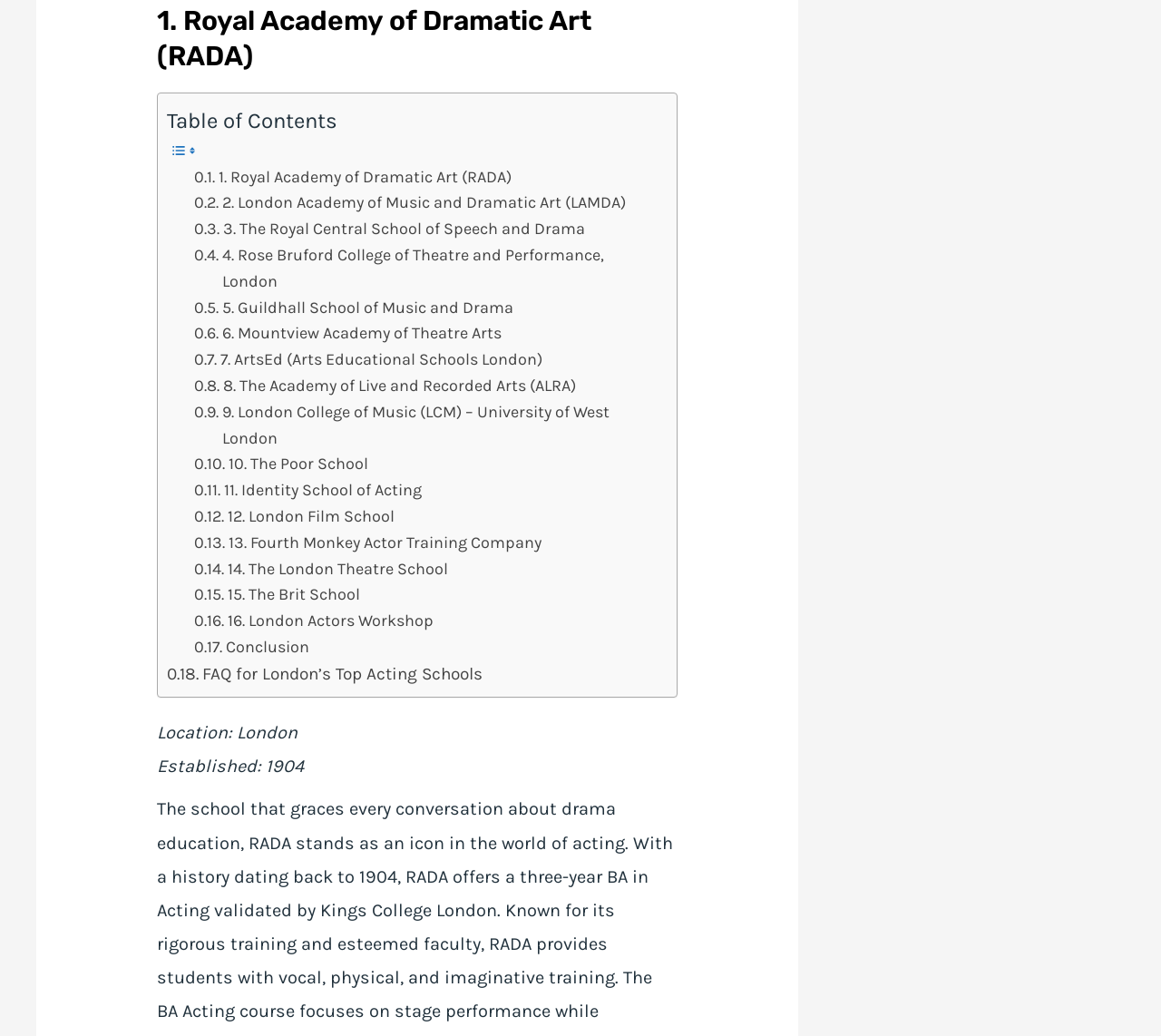Using details from the image, please answer the following question comprehensively:
What is the last link in the table of contents?

I found the last link in the table of contents section, which is labeled as 'Conclusion'.